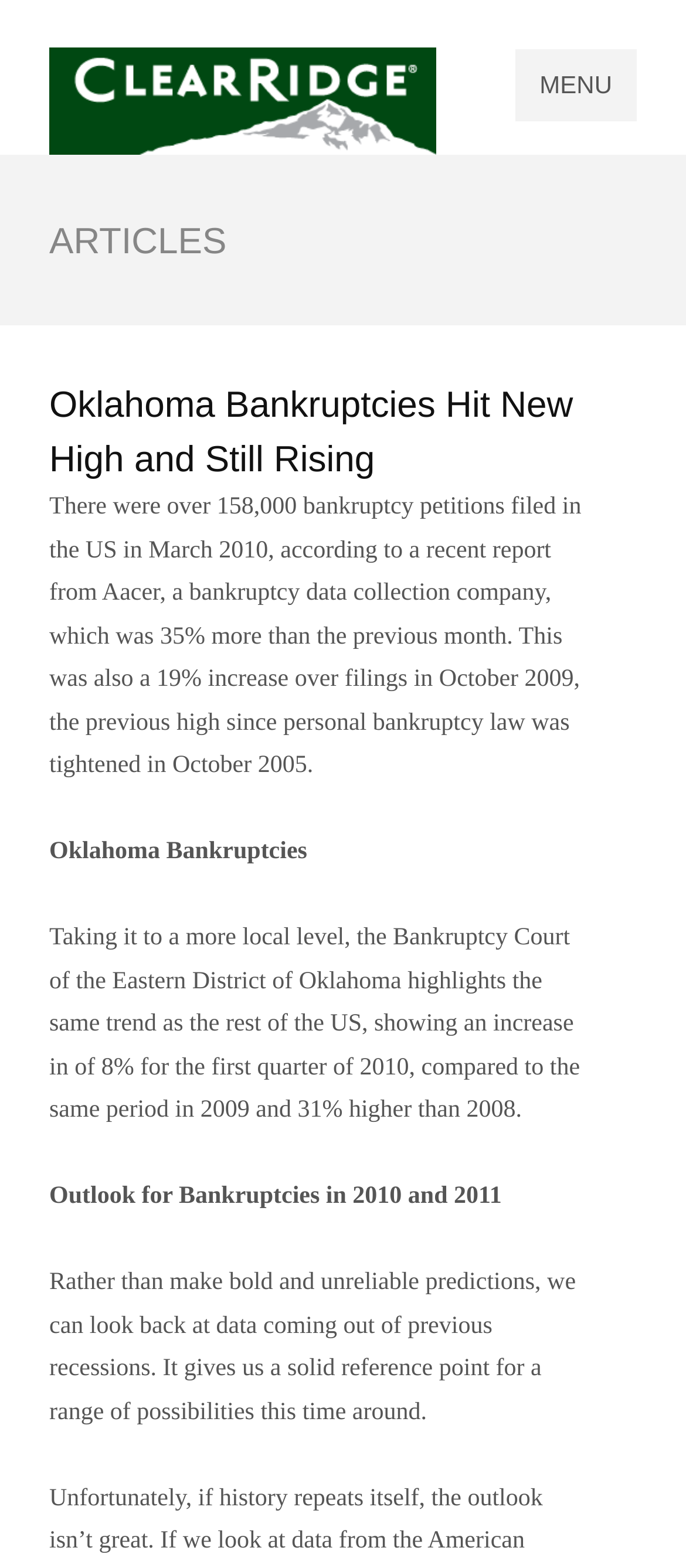Identify the bounding box coordinates for the UI element that matches this description: "parent_node: MENU".

[0.072, 0.031, 0.636, 0.099]